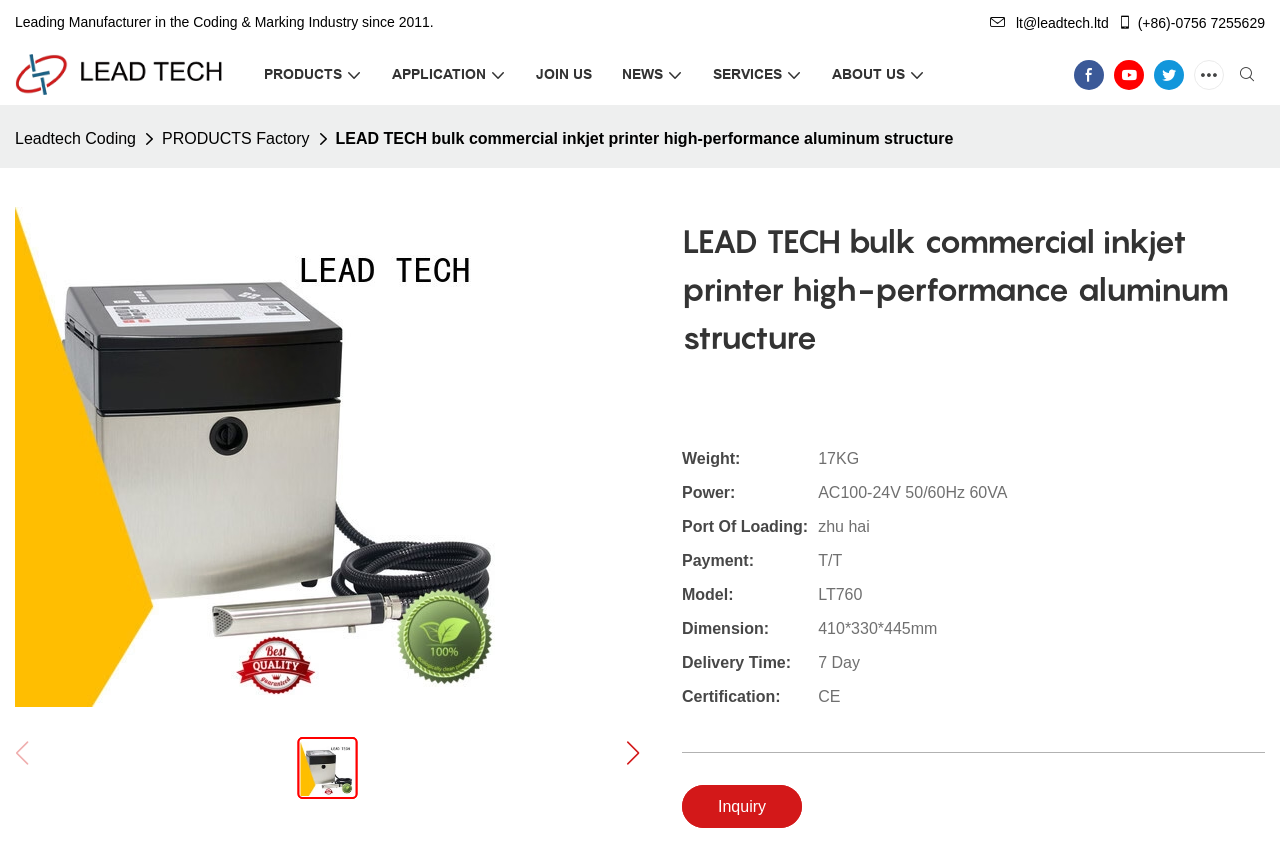Determine the bounding box coordinates of the clickable region to carry out the instruction: "Click the 'PRODUCTS' link".

[0.206, 0.073, 0.283, 0.101]